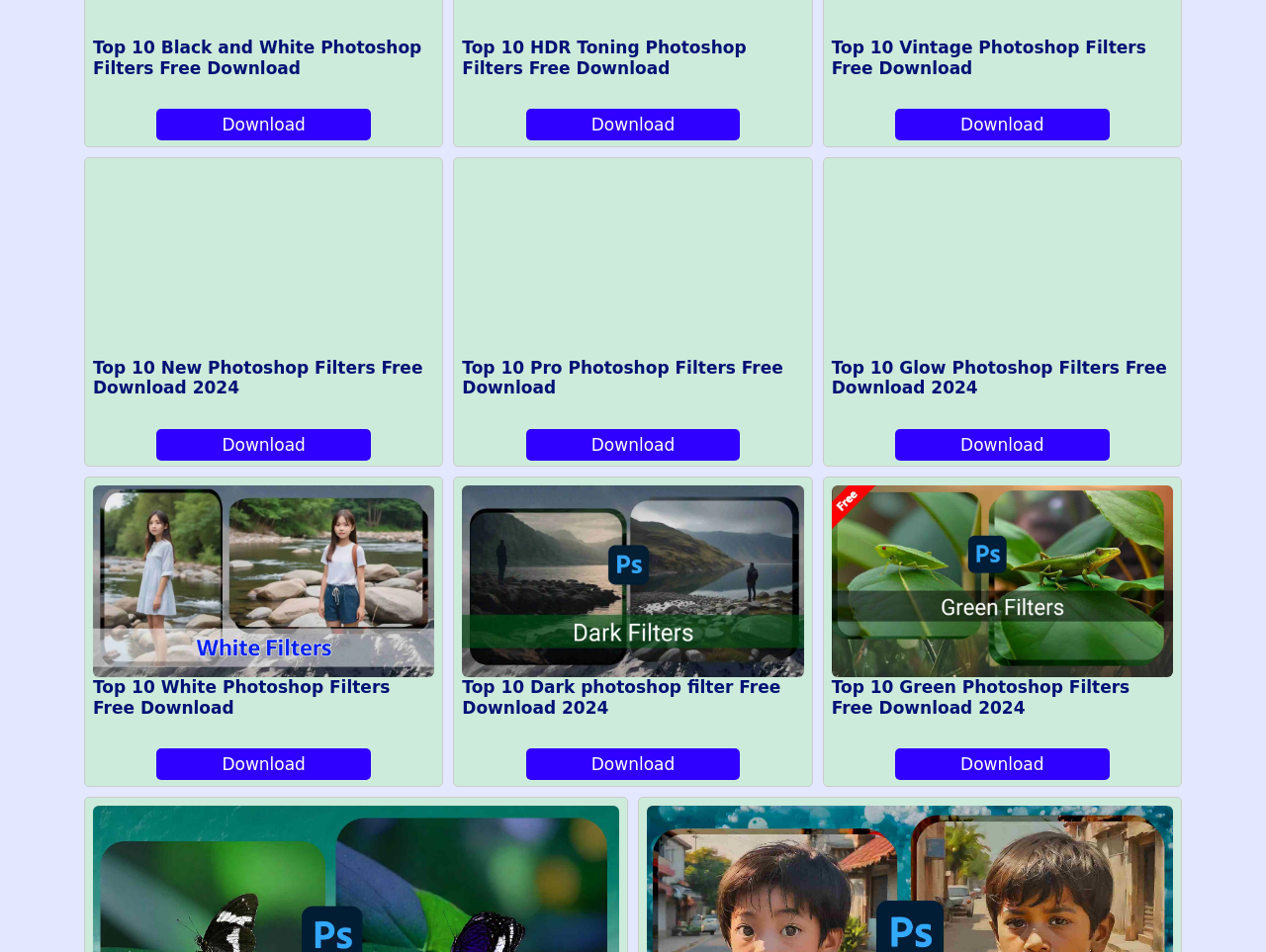Identify the bounding box coordinates of the element to click to follow this instruction: 'Download Top 10 White Photoshop Filters'. Ensure the coordinates are four float values between 0 and 1, provided as [left, top, right, bottom].

[0.124, 0.786, 0.293, 0.819]